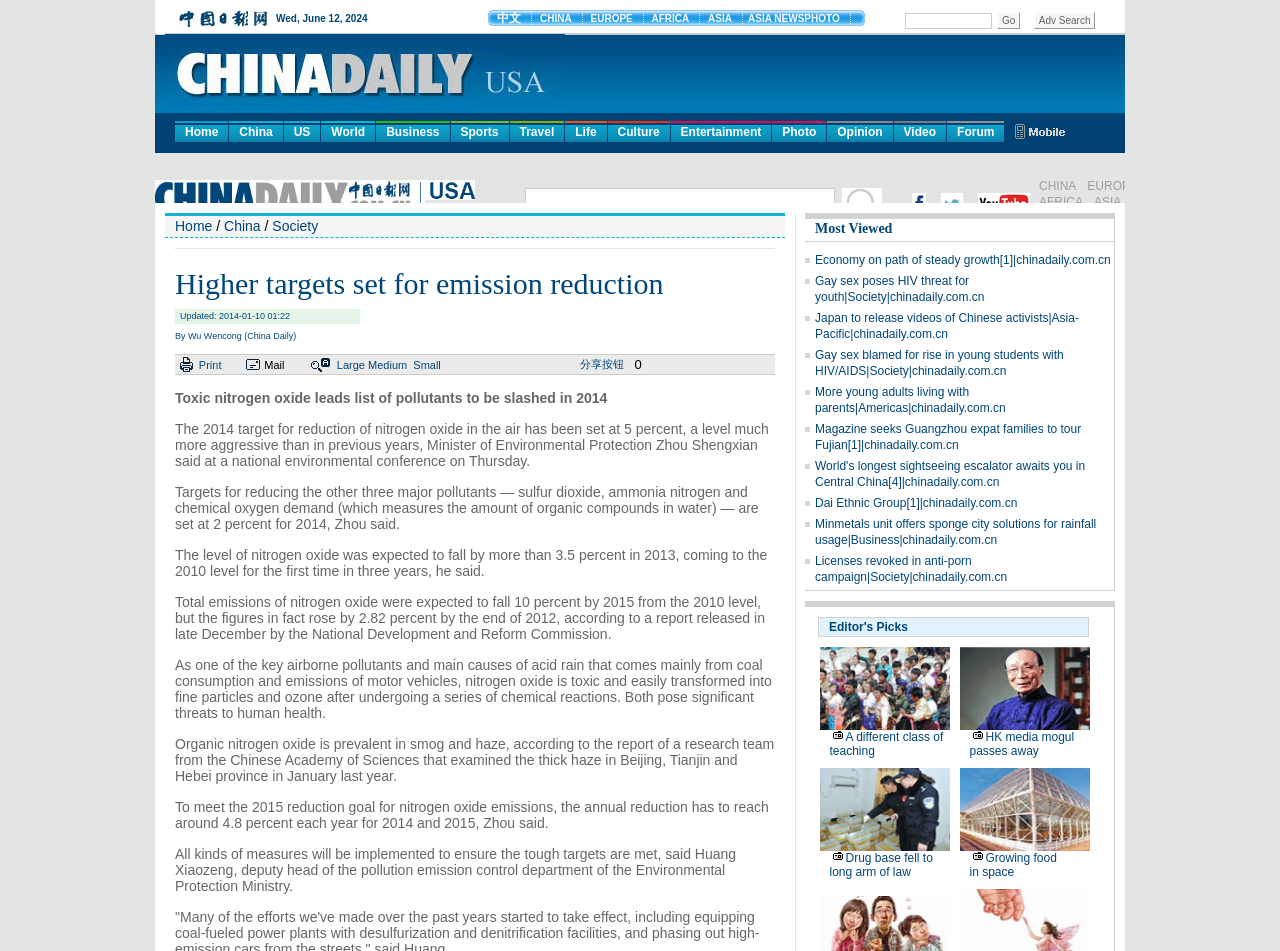Who is the Minister of Environmental Protection?
Based on the image content, provide your answer in one word or a short phrase.

Zhou Shengxian